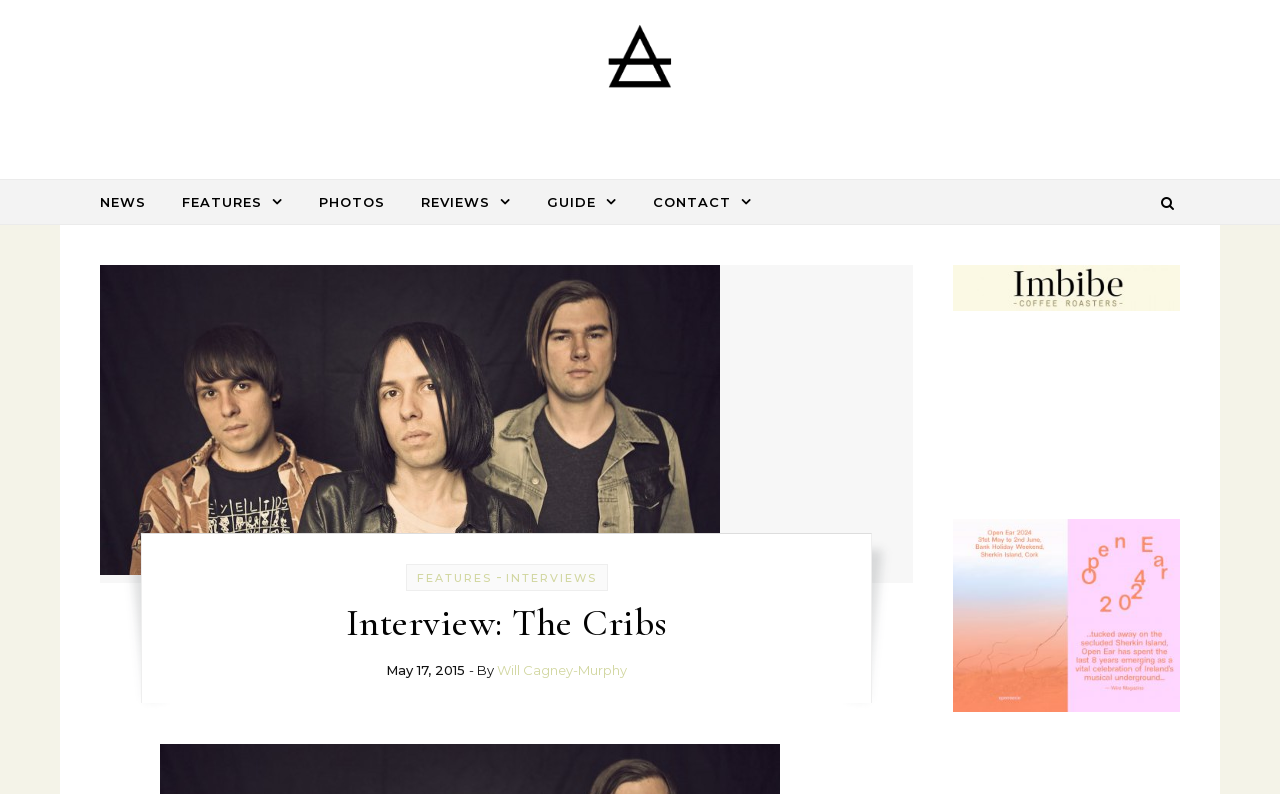Please determine the bounding box coordinates for the UI element described here. Use the format (top-left x, top-left y, bottom-right x, bottom-right y) with values bounded between 0 and 1: Will Cagney-Murphy

[0.388, 0.834, 0.49, 0.854]